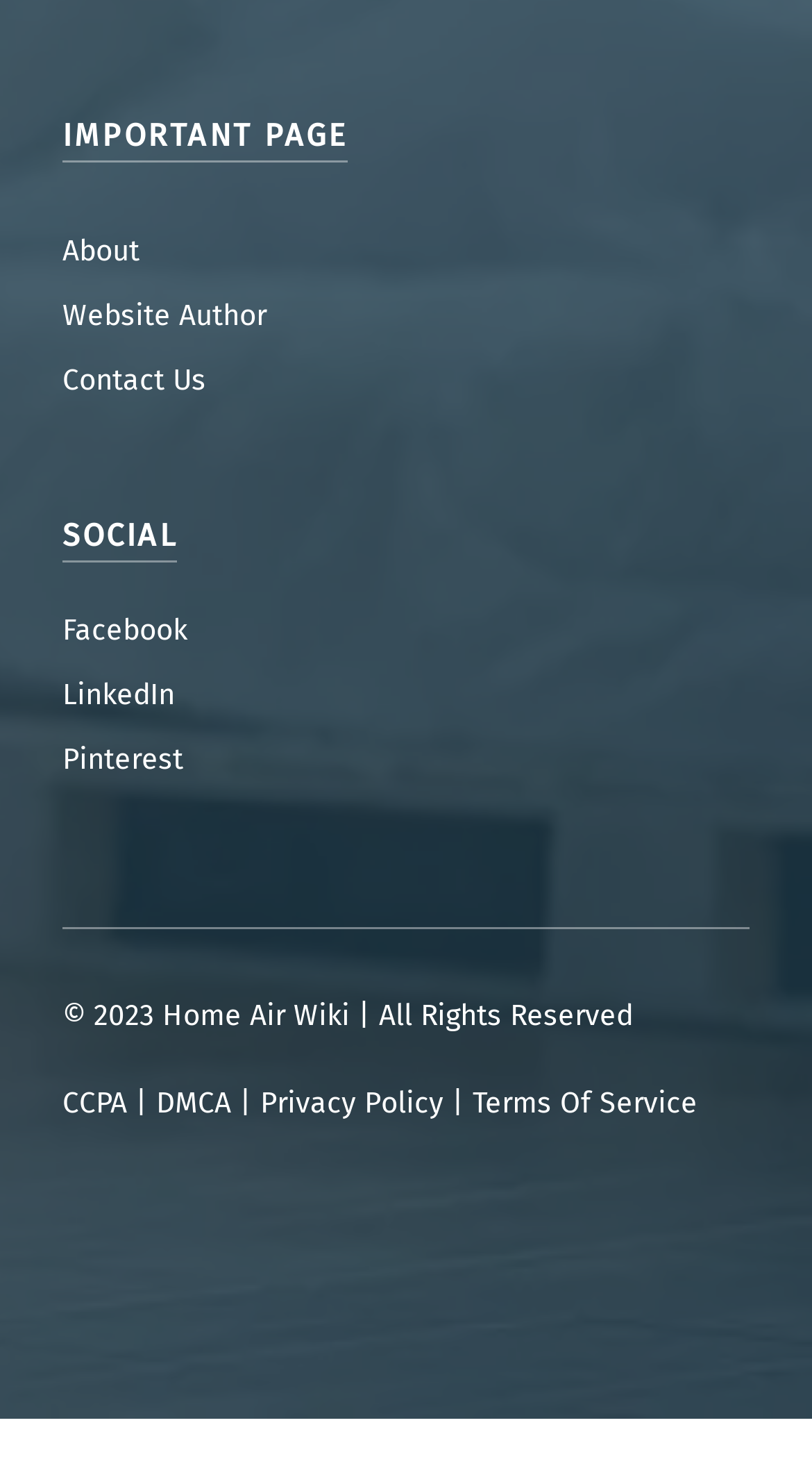Please determine the bounding box coordinates of the element to click on in order to accomplish the following task: "go to terms of service". Ensure the coordinates are four float numbers ranging from 0 to 1, i.e., [left, top, right, bottom].

[0.582, 0.736, 0.859, 0.76]